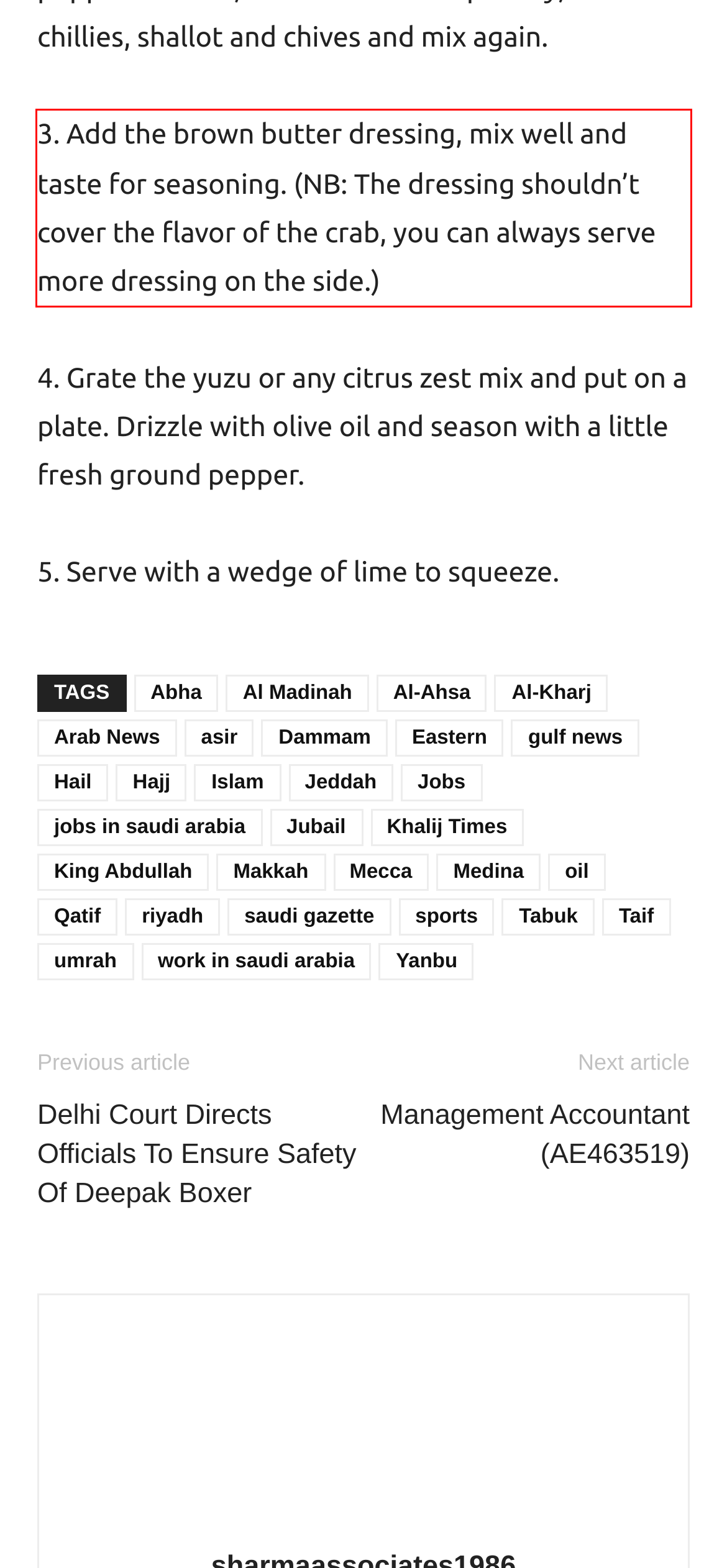Look at the provided screenshot of the webpage and perform OCR on the text within the red bounding box.

3. Add the brown butter dressing, mix well and taste for seasoning. (NB: The dressing shouldn’t cover the flavor of the crab, you can always serve more dressing on the side.)